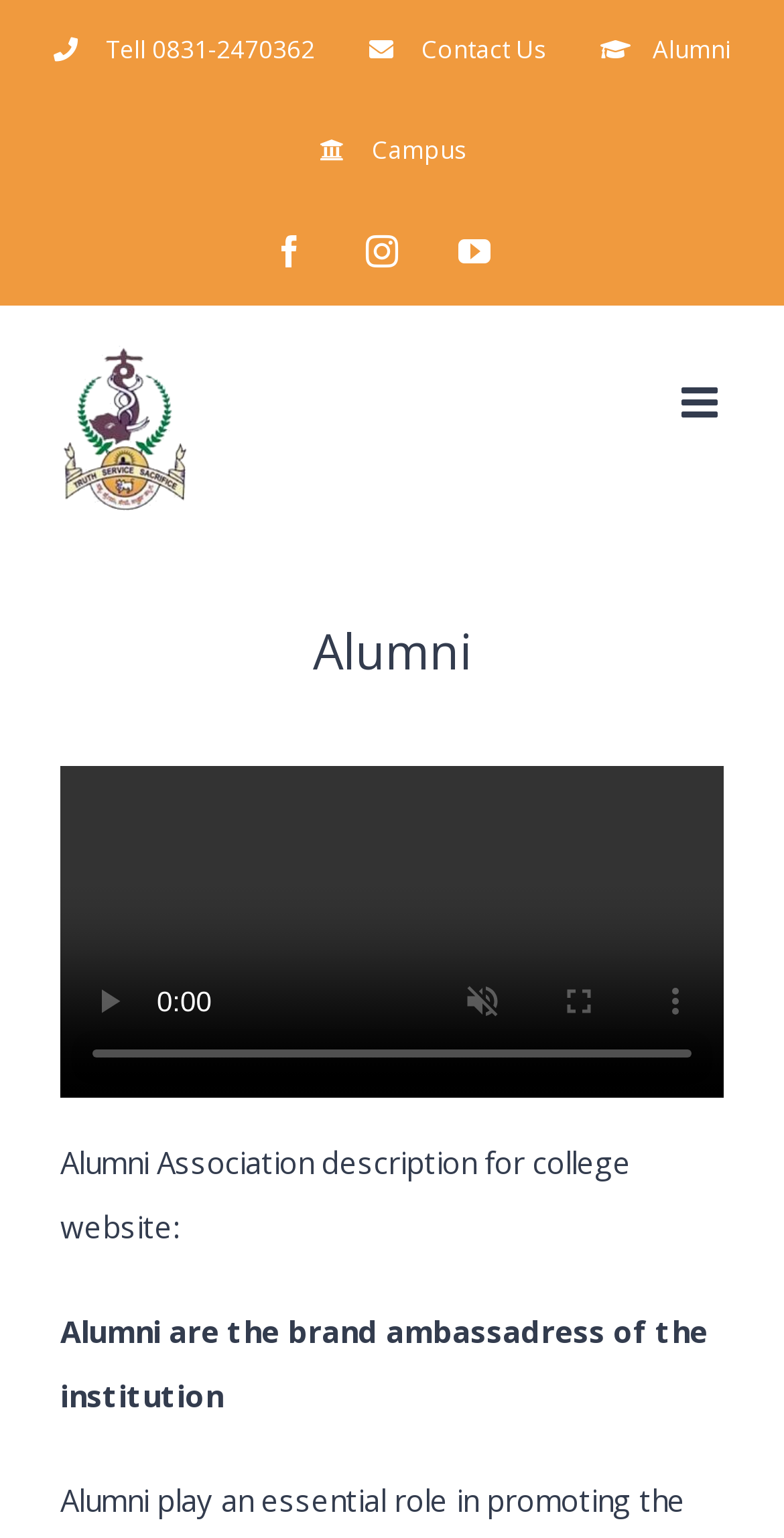Can you show the bounding box coordinates of the region to click on to complete the task described in the instruction: "Click the Facebook link"?

[0.349, 0.153, 0.39, 0.174]